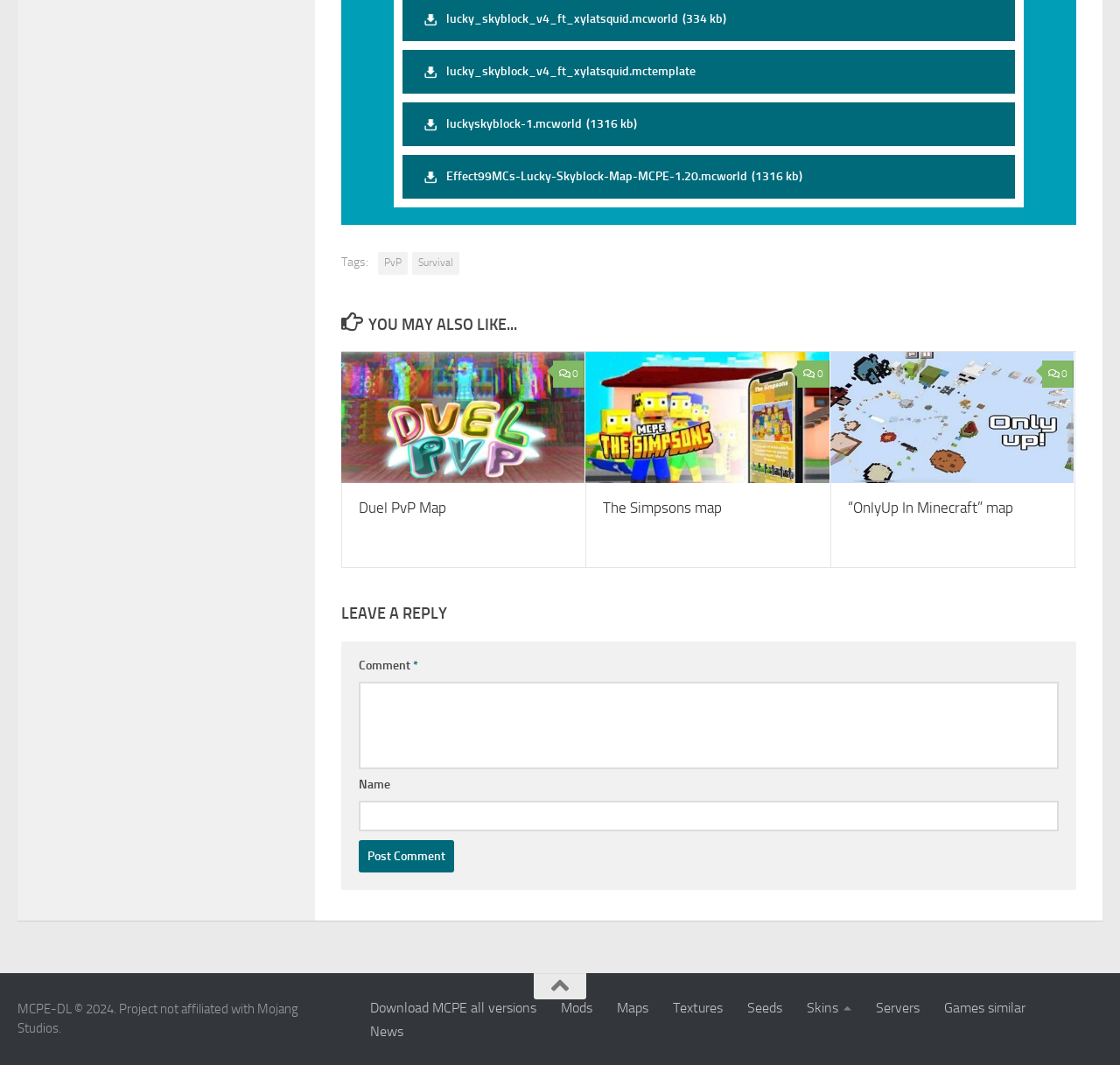What categories are available in the webpage's navigation menu? Based on the screenshot, please respond with a single word or phrase.

MCPE, Mods, Maps, Textures, Seeds, Skins, Servers, Games similar, News